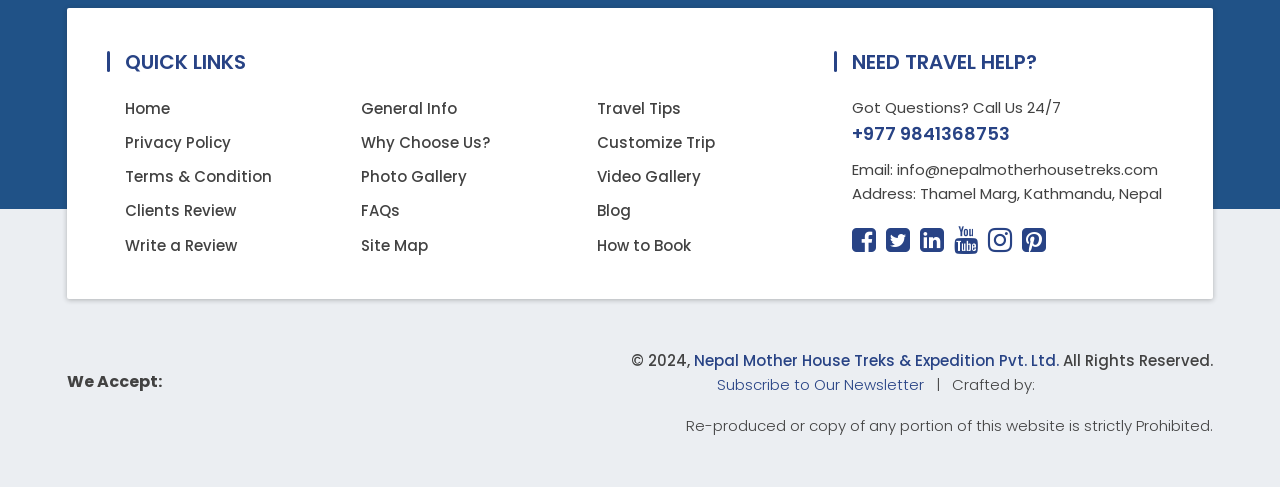What social media platforms does this website have a presence on?
Deliver a detailed and extensive answer to the question.

The social media links are provided in the NEED TRAVEL HELP? section, which includes Facebook, Twitter, LinkedIn, Youtube, Instagram, and Pinterest.